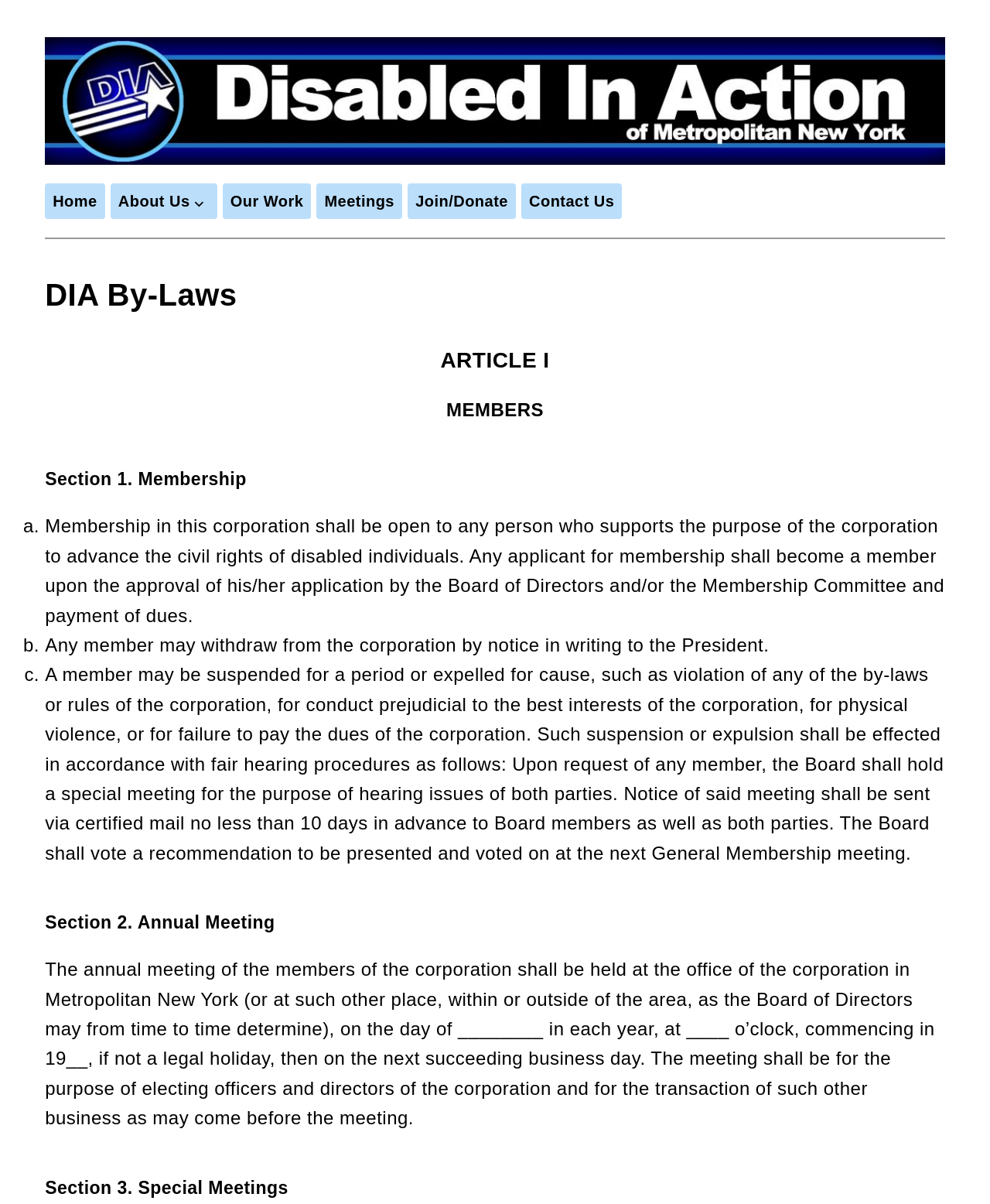Please indicate the bounding box coordinates for the clickable area to complete the following task: "go to Disabled In Action home page". The coordinates should be specified as four float numbers between 0 and 1, i.e., [left, top, right, bottom].

[0.045, 0.031, 0.955, 0.137]